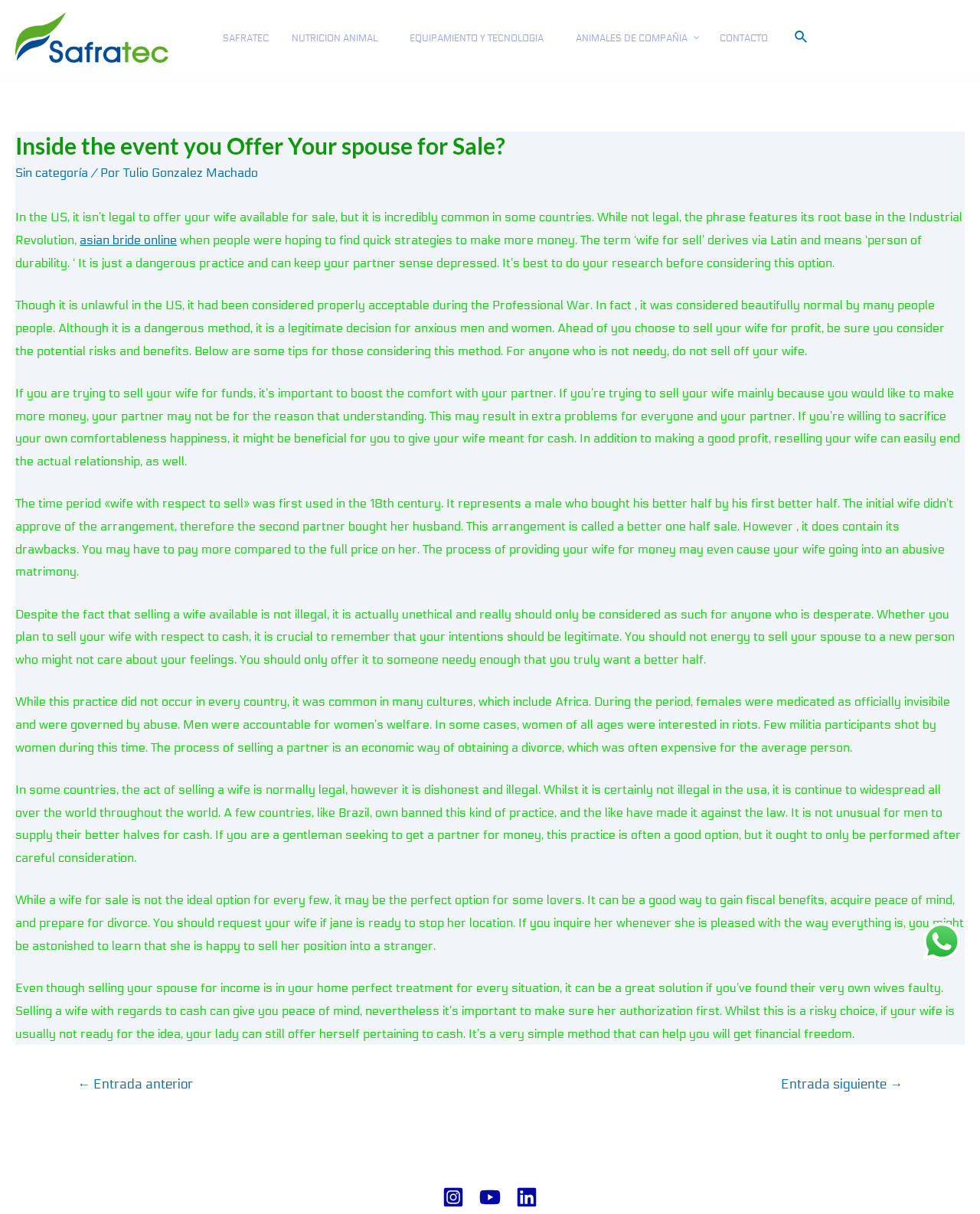Use a single word or phrase to answer the following:
What is the name of the website?

SAFRATEC